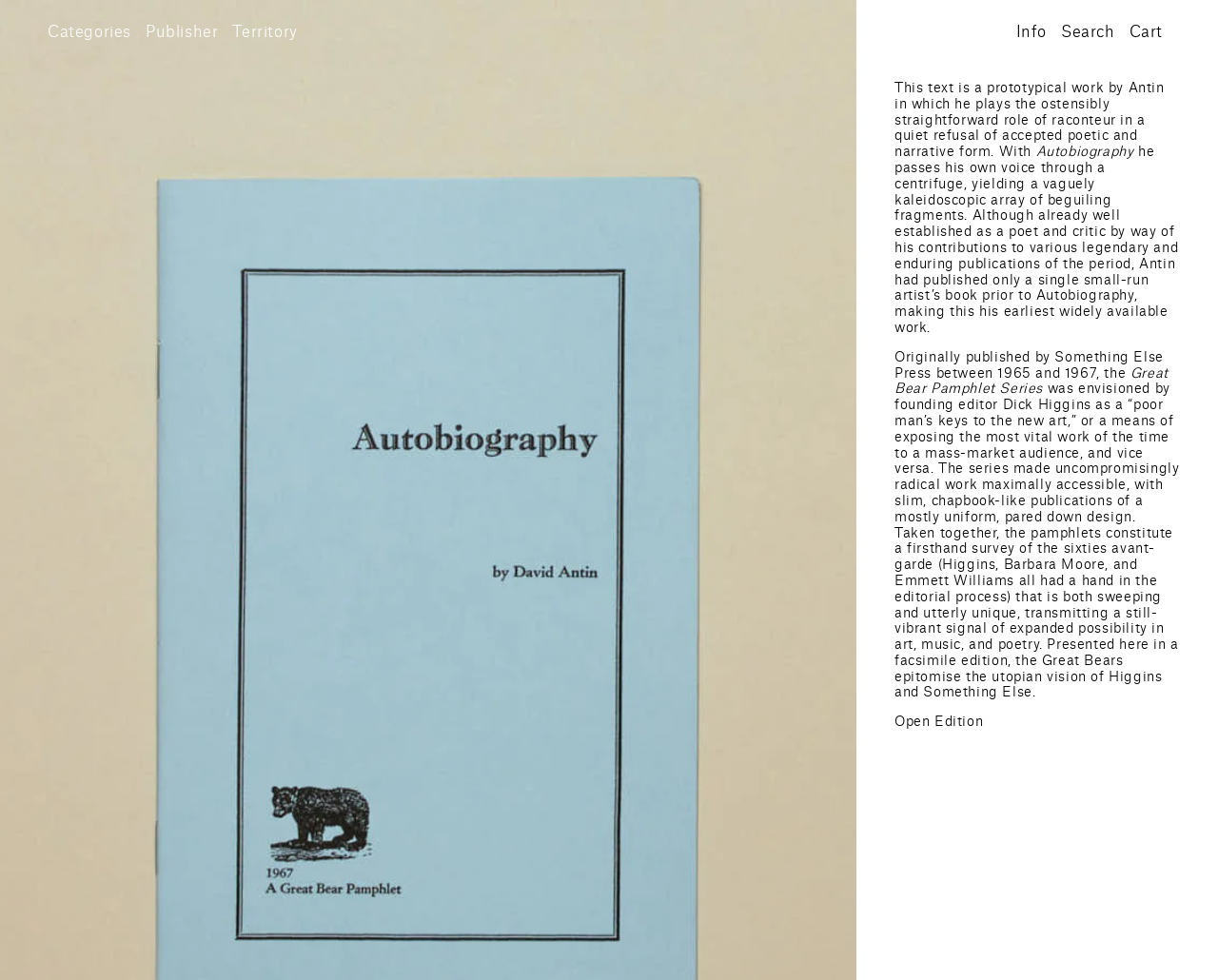How many categories are listed?
Please respond to the question with a detailed and thorough explanation.

By counting the number of link elements with category names, such as 'Activism', 'Architecture', and so on, we can determine that there are 24 categories listed on the webpage.